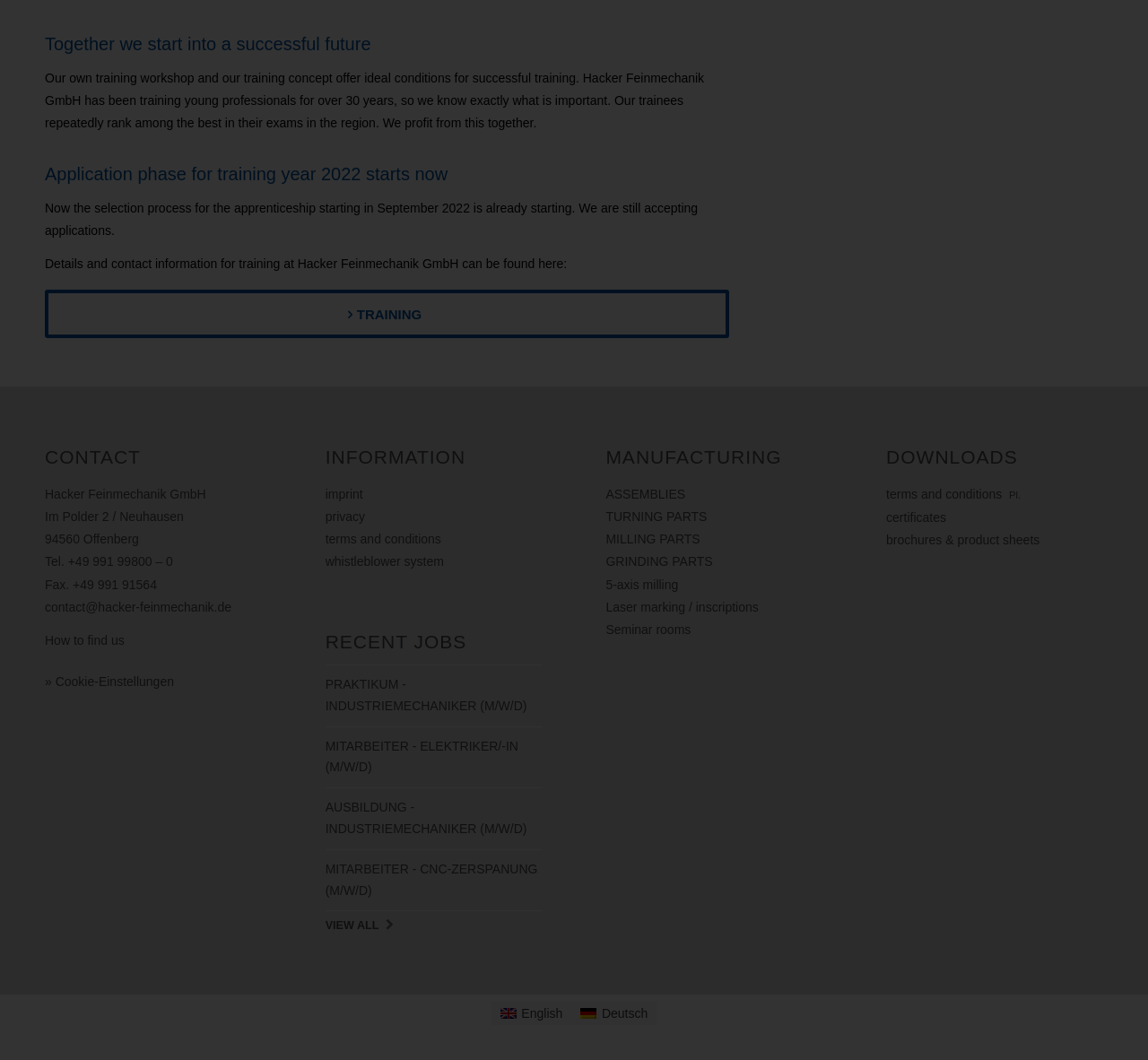Please specify the bounding box coordinates of the clickable region necessary for completing the following instruction: "Apply for training". The coordinates must consist of four float numbers between 0 and 1, i.e., [left, top, right, bottom].

[0.039, 0.273, 0.635, 0.319]